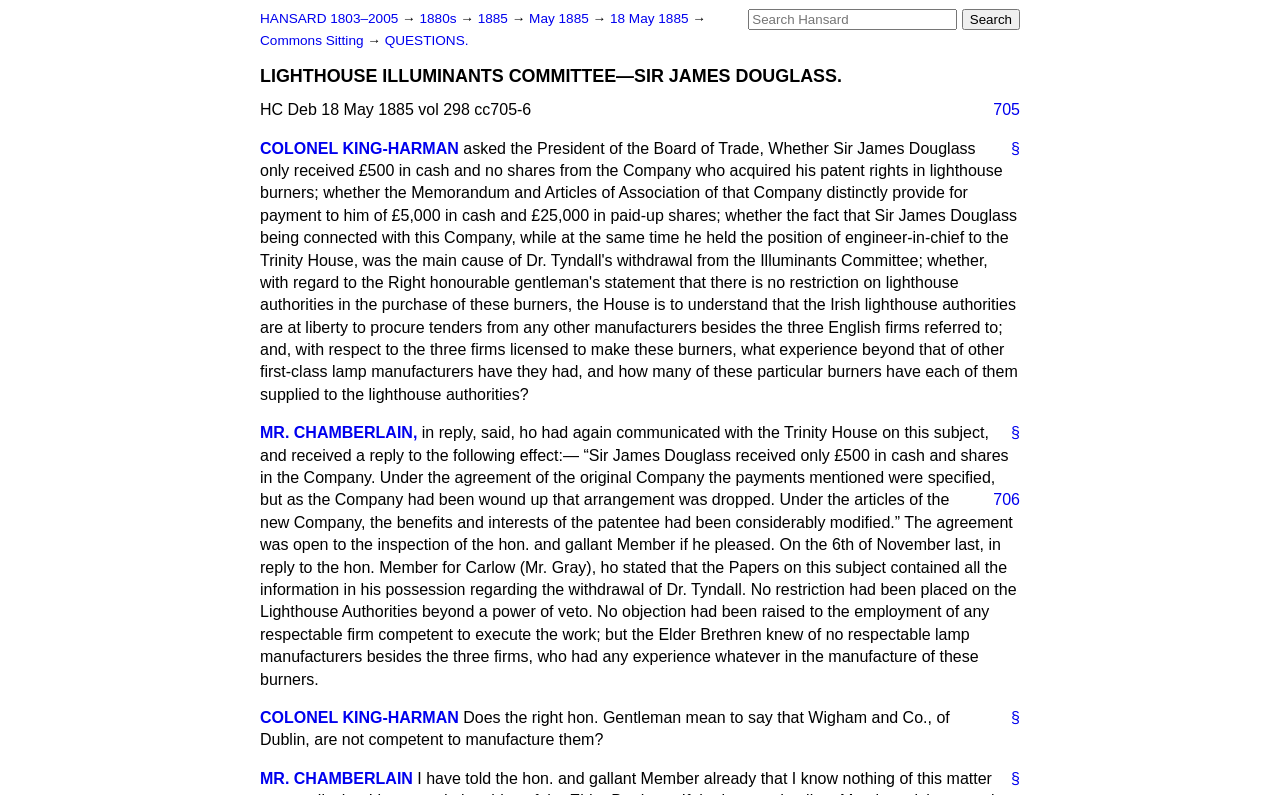Indicate the bounding box coordinates of the element that needs to be clicked to satisfy the following instruction: "Search for something". The coordinates should be four float numbers between 0 and 1, i.e., [left, top, right, bottom].

None